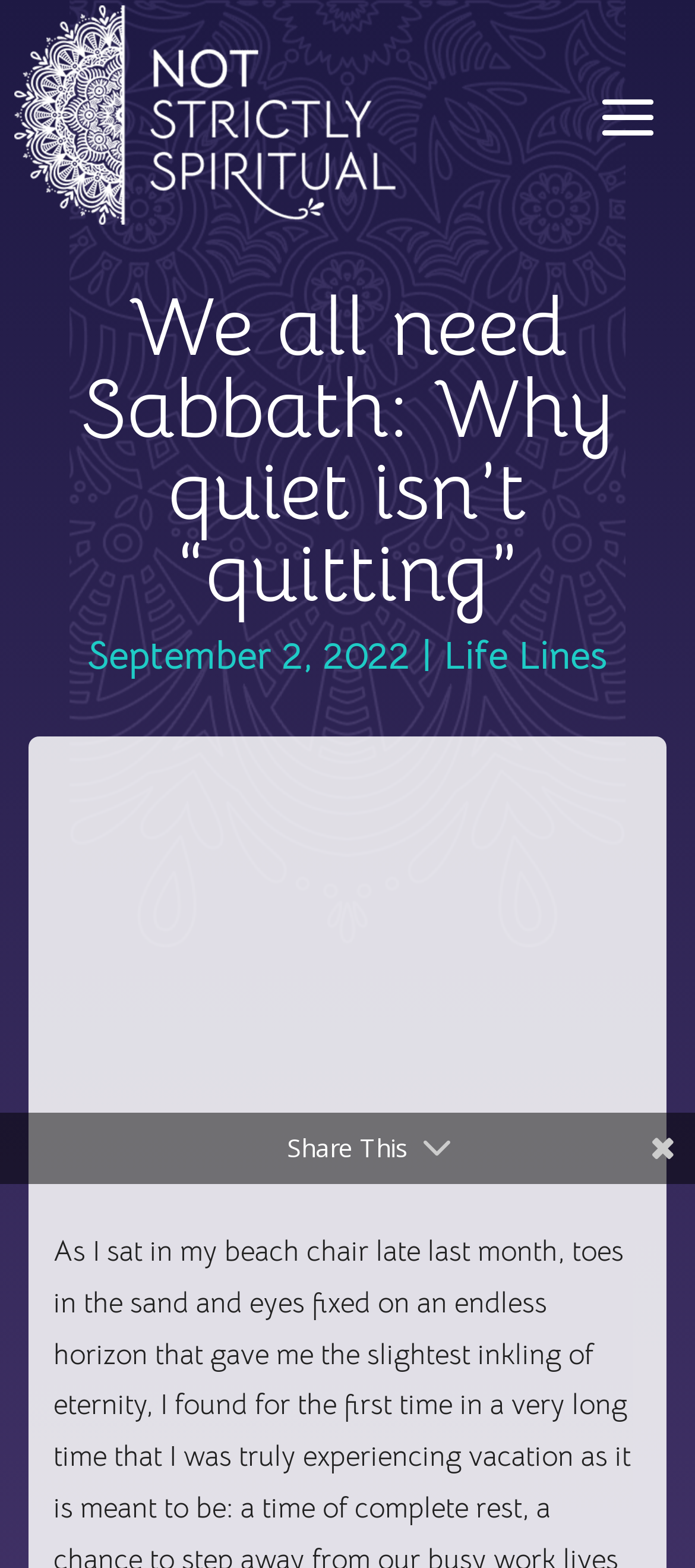What is the headline of the webpage?

We all need Sabbath: Why quiet isn’t “quitting”